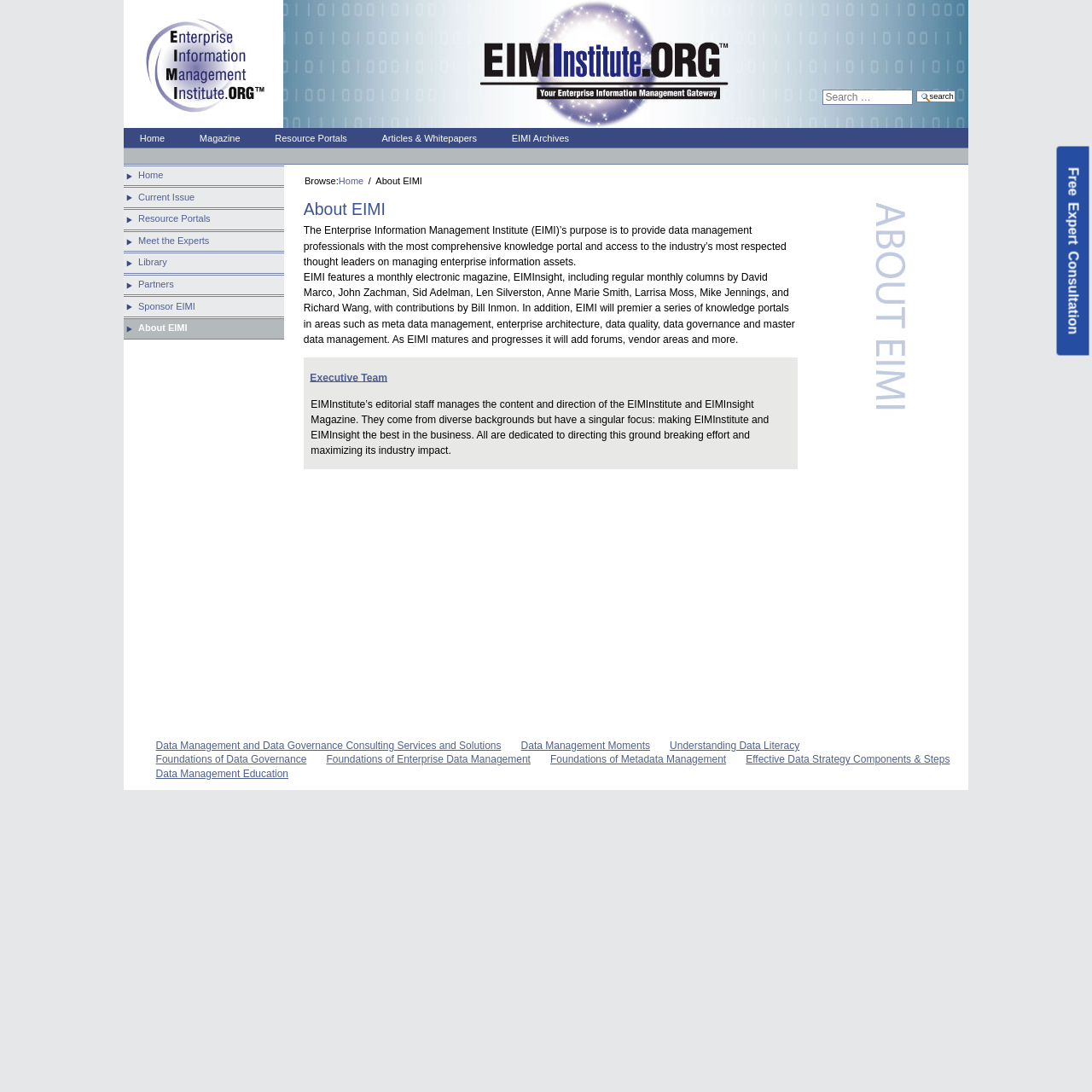Highlight the bounding box coordinates of the element you need to click to perform the following instruction: "Get a free expert consultation."

[0.968, 0.134, 0.997, 0.325]